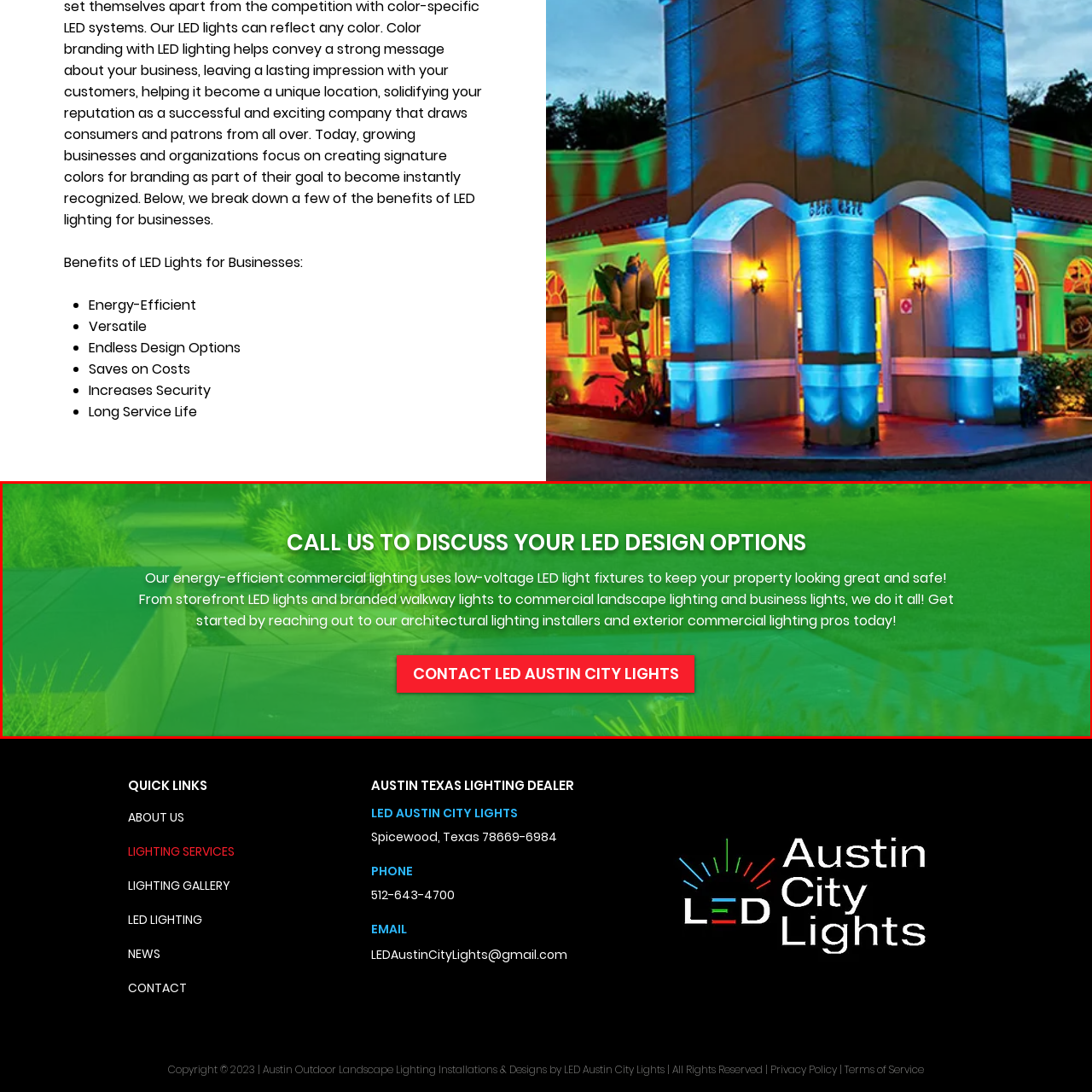Create a detailed description of the image enclosed by the red bounding box.

The image prominently features an inviting call to action for potential clients, emphasizing the services offered by LED Austin City Lights. Set against a vibrant green background, the text encourages businesses to contact professionals for customized LED design options. It highlights the benefits of energy-efficient commercial lighting, mentioning the use of low-voltage LED fixtures to enhance aesthetics and safety for various applications, including storefronts and landscape lighting. A bold red button labeled "CONTACT LED AUSTIN CITY LIGHTS" stands out, providing a direct link for inquiries and further engagement. This visually appealing composition not only showcases the brand's commitment to quality lighting solutions but also enhances the overall customer experience.